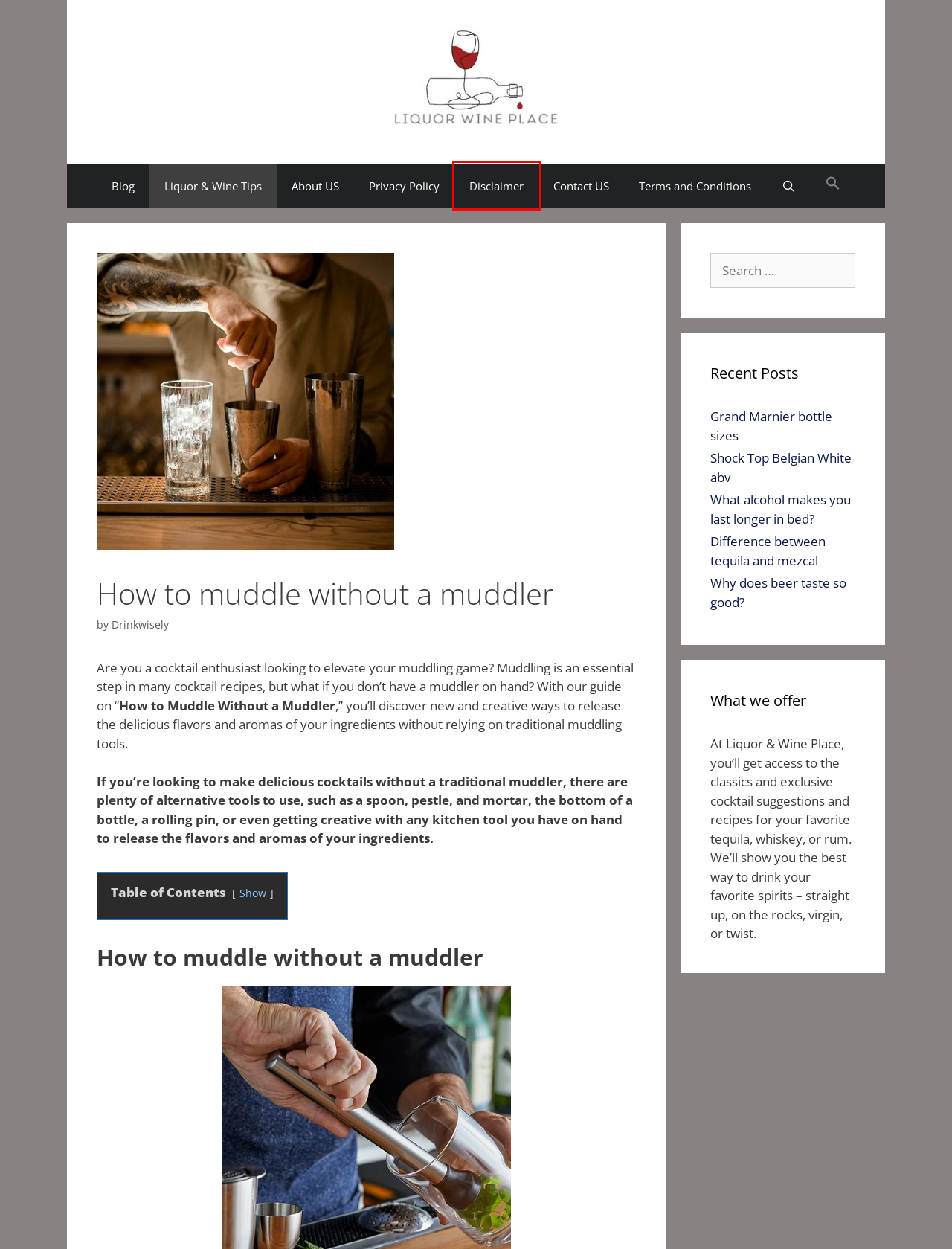With the provided webpage screenshot containing a red bounding box around a UI element, determine which description best matches the new webpage that appears after clicking the selected element. The choices are:
A. Liquor & Wine Place
B. About US –
C. Liquor & Wine Tips Archives –
D. Is Shock Top Belgian White abv 5.2%? [Answered -Updated 2024]
E. Why does beer taste so good? [Answered and Explained]
F. Privacy Policy –
G. Disclaimer –
H. What alcohol makes you last longer in bed? 20 Types [Updated]

G